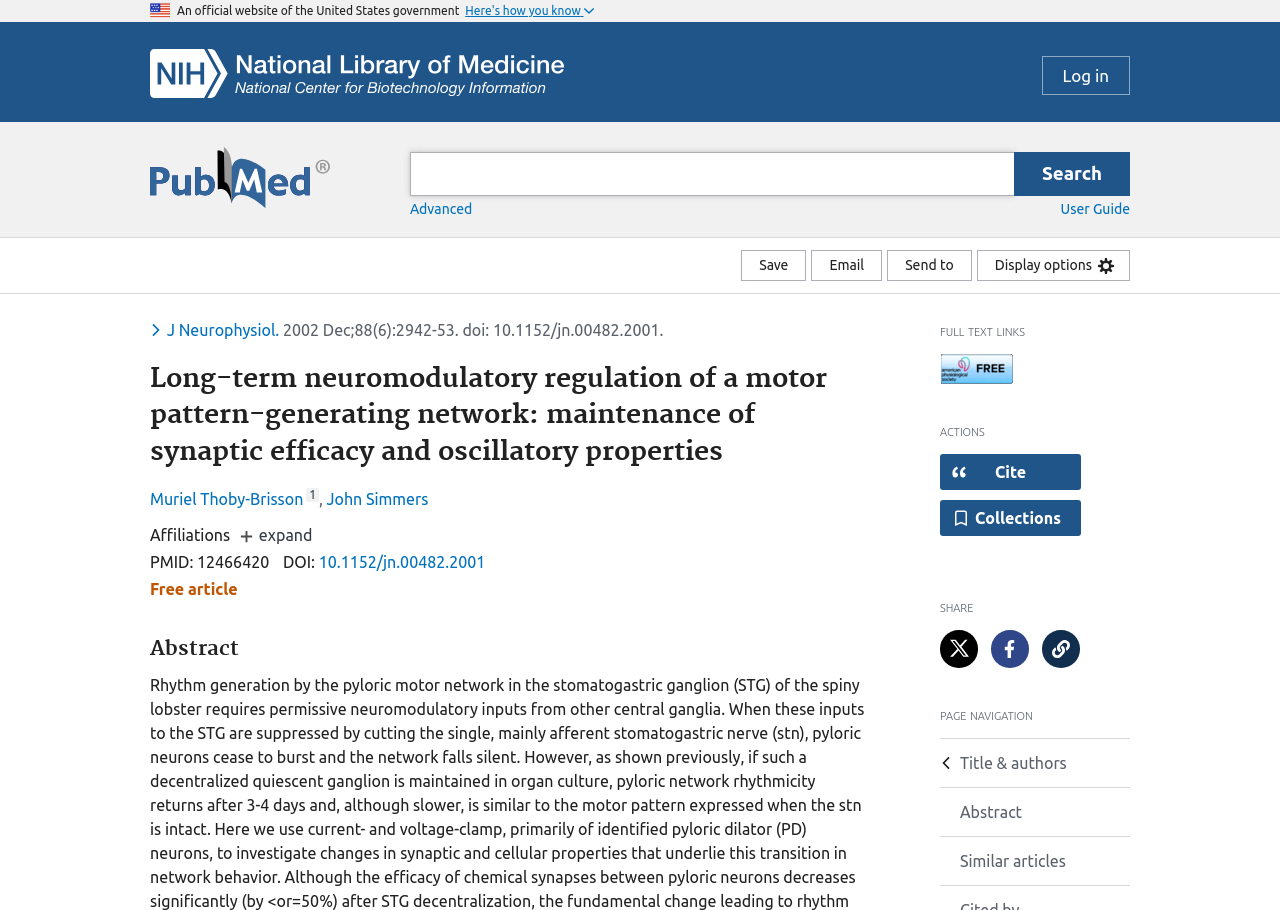Please determine the bounding box coordinates of the element's region to click for the following instruction: "Share the article on Twitter".

[0.734, 0.692, 0.764, 0.734]